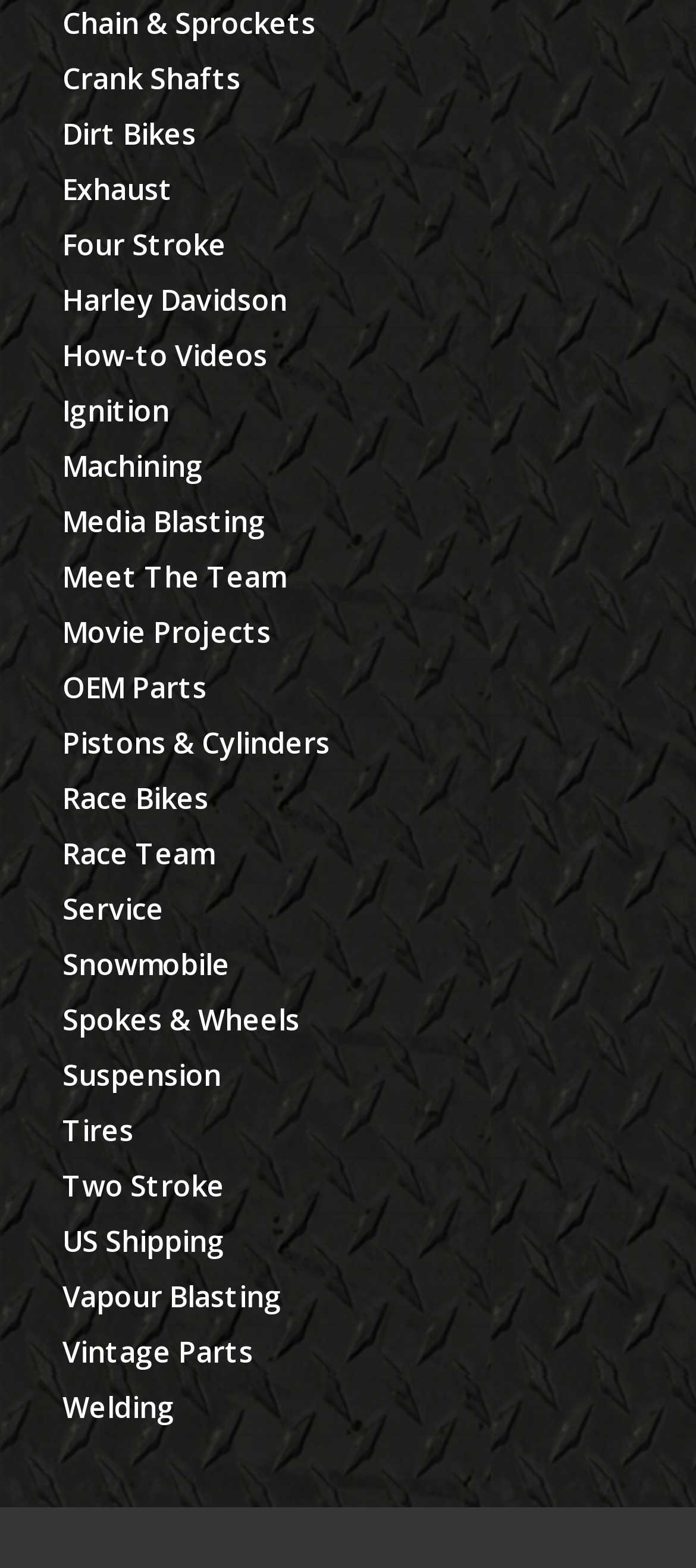Please answer the following question using a single word or phrase: 
Is there a link about a specific bike brand?

Yes